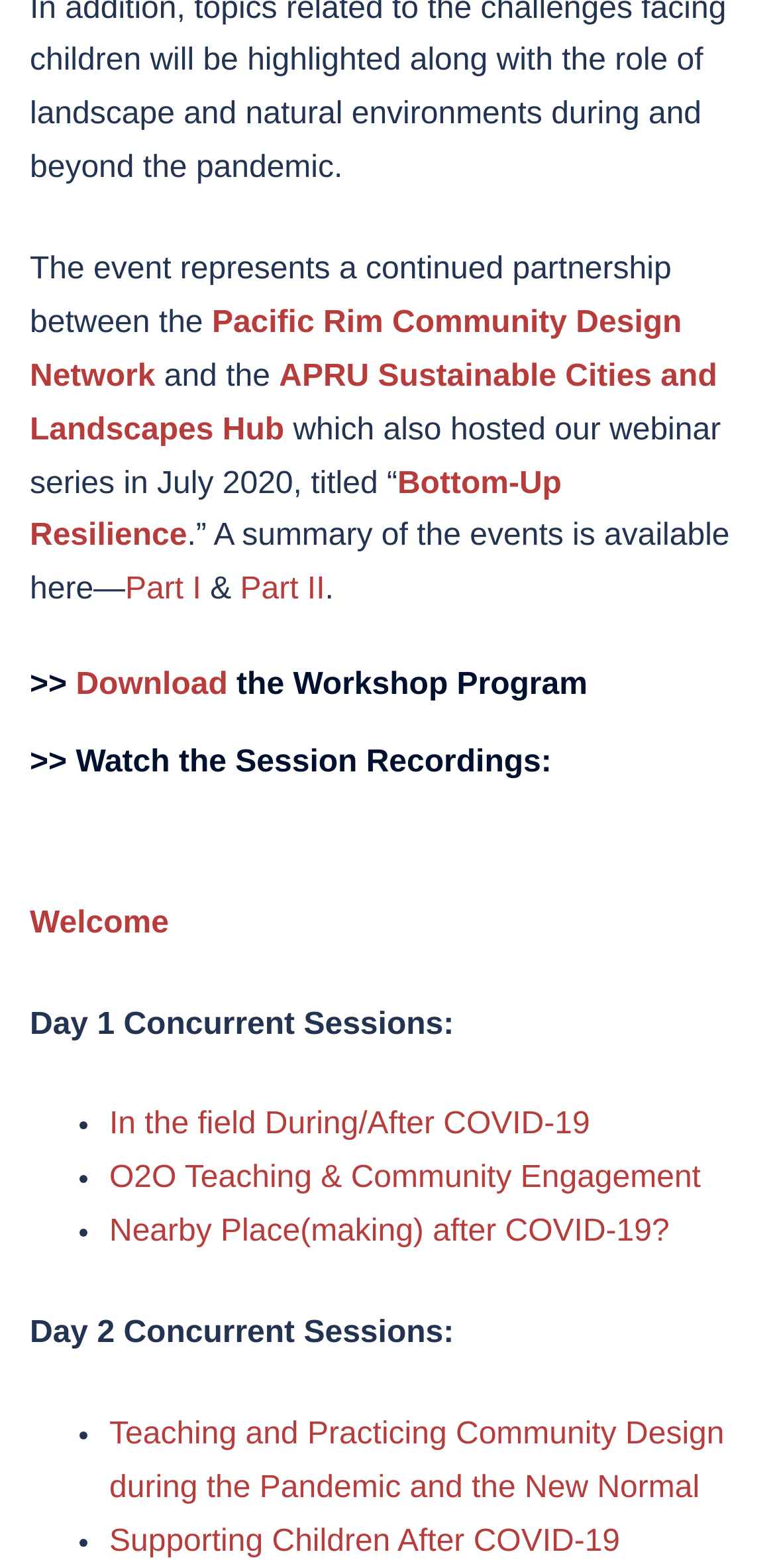Find the bounding box coordinates for the element that must be clicked to complete the instruction: "Click on 'Tory MP And Medical Doctor Dan Poulter Defects Over NHS ‘Chaos’, Says The Only Cure Is A Labour Government'". The coordinates should be four float numbers between 0 and 1, indicated as [left, top, right, bottom].

None